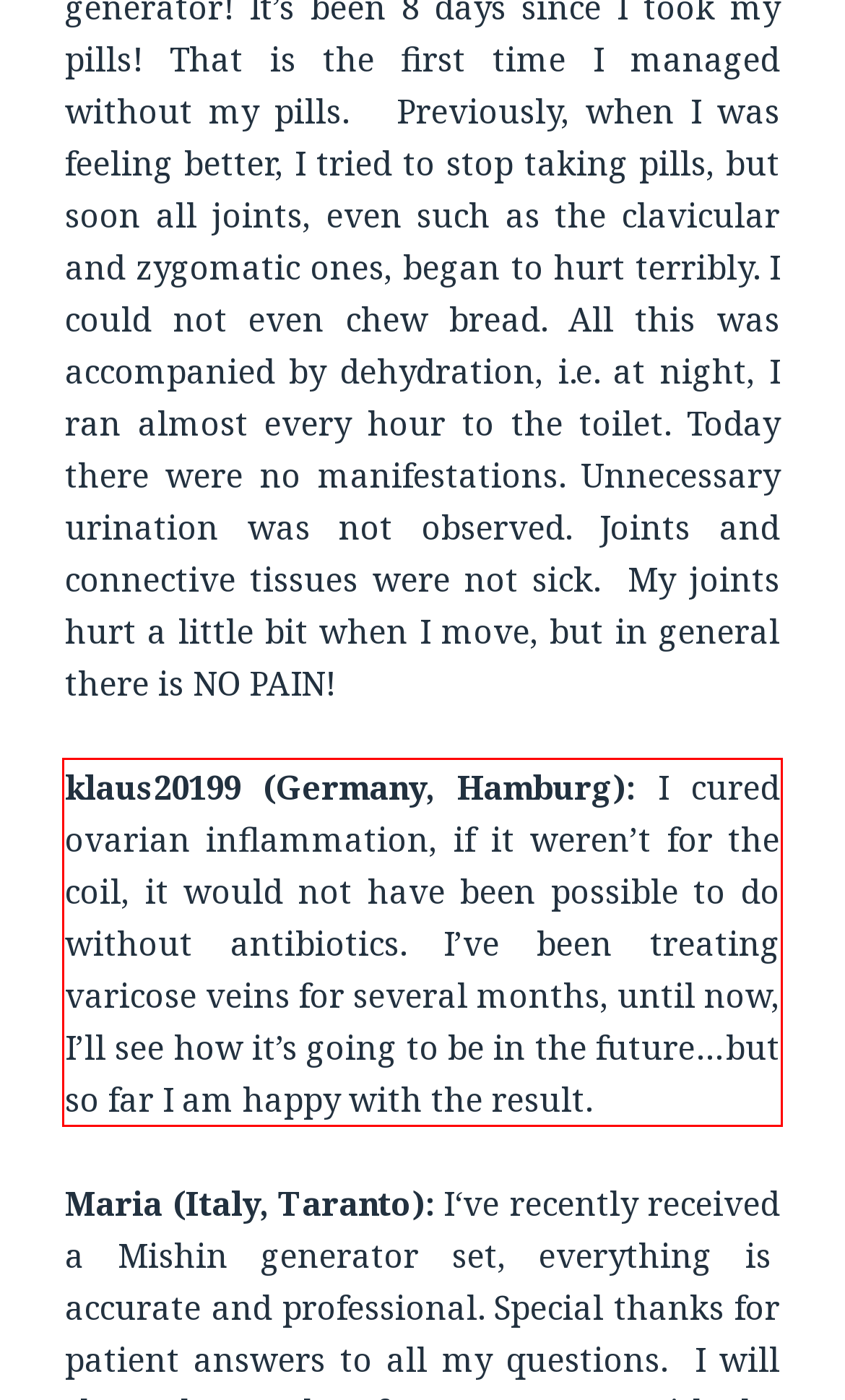Using OCR, extract the text content found within the red bounding box in the given webpage screenshot.

klaus20199 (Germany, Hamburg): I cured ovarian inflammation, if it weren’t for the coil, it would not have been possible to do without antibiotics. I’ve been treating varicose veins for several months, until now, I’ll see how it’s going to be in the future…but so far I am happy with the result.